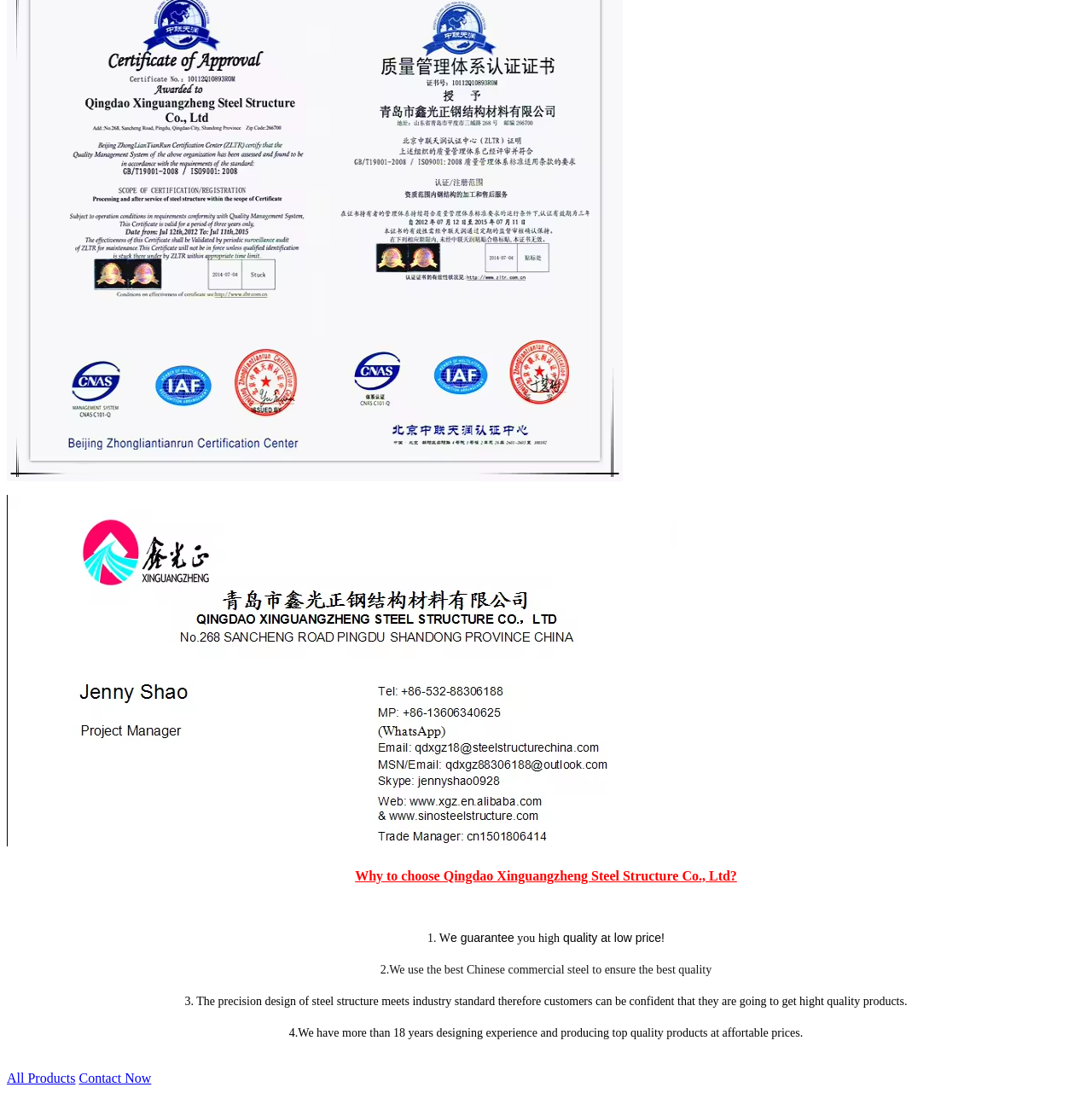What is the company's name?
Provide a fully detailed and comprehensive answer to the question.

The company's name is mentioned in the text 'Why to choose Qingdao Xinguangzheng Steel Structure Co., Ltd?' which is a StaticText element with bounding box coordinates [0.325, 0.795, 0.675, 0.808].